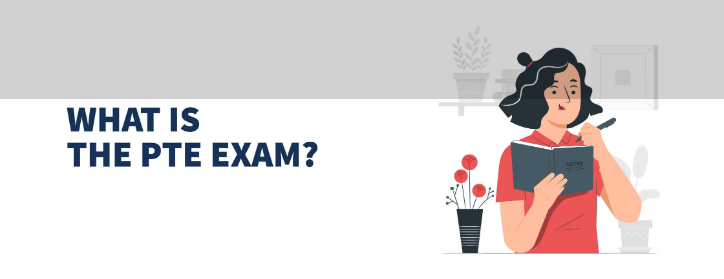What is the woman holding in the image?
Carefully examine the image and provide a detailed answer to the question.

The woman in the image is shown to be holding an open notebook, which symbolizes her preparedness and focus on studying, likely in preparation for the PTE Exam.